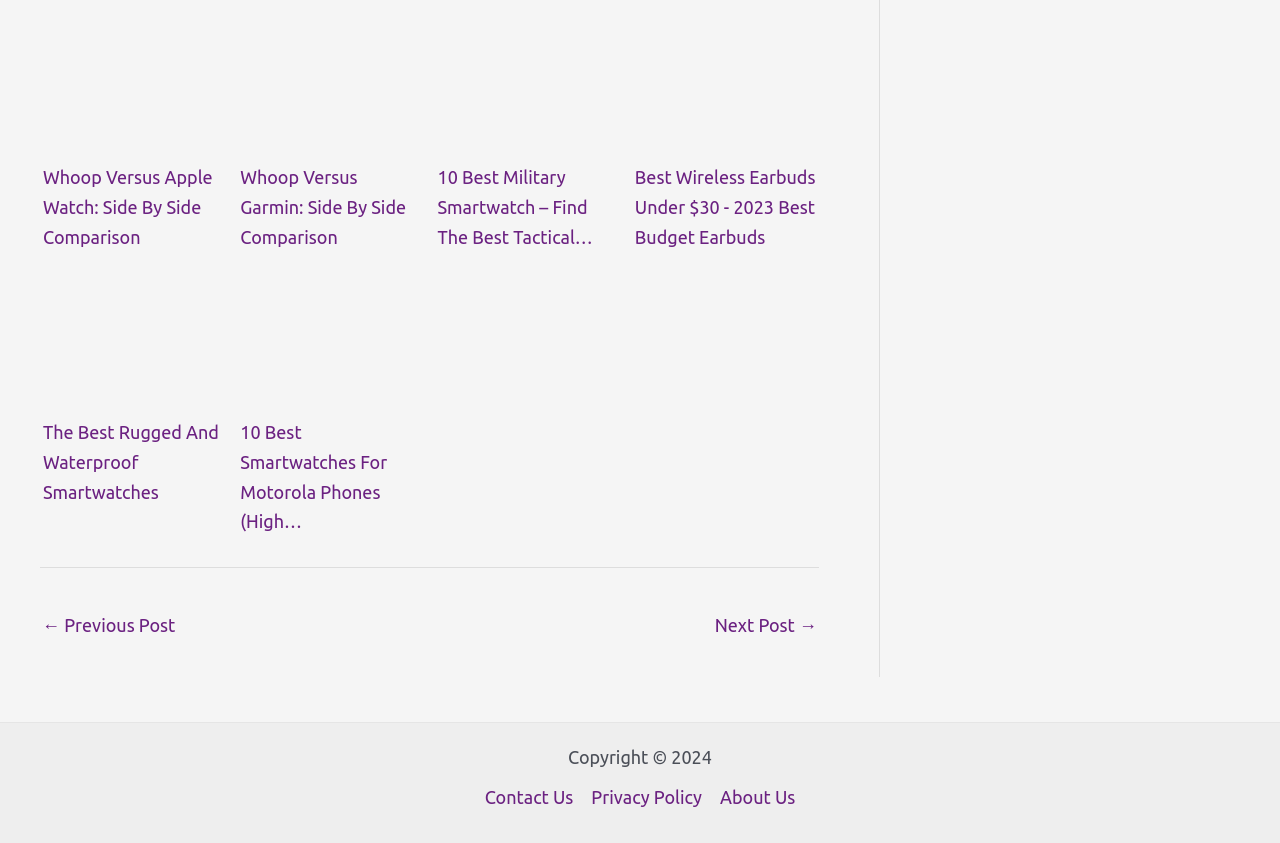Locate the bounding box coordinates of the element you need to click to accomplish the task described by this instruction: "Contact the website administrator".

[0.379, 0.929, 0.455, 0.964]